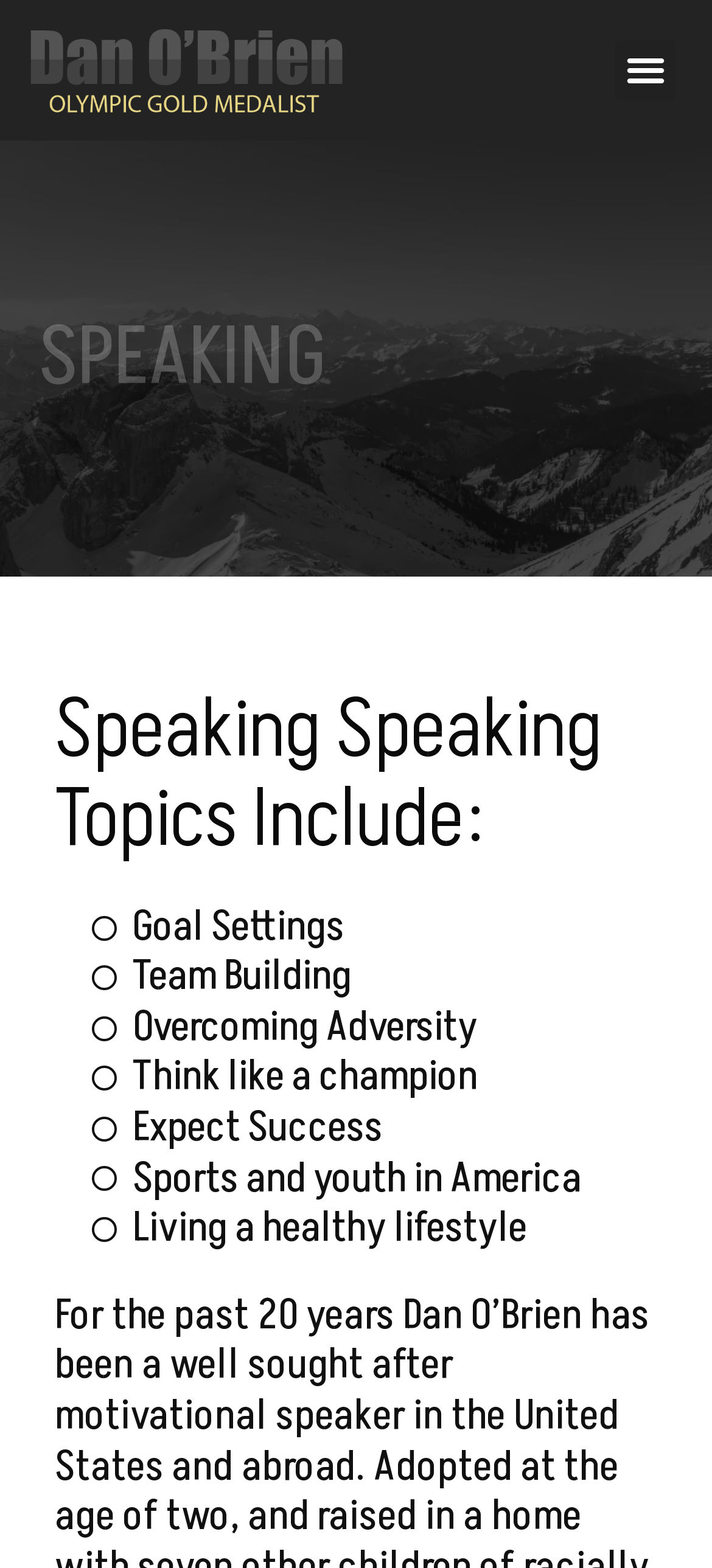Utilize the information from the image to answer the question in detail:
What is the purpose of the button?

The button is labeled 'Menu Toggle', which suggests that its purpose is to toggle the menu on or off. This is likely a navigation element that allows users to access different parts of the website.